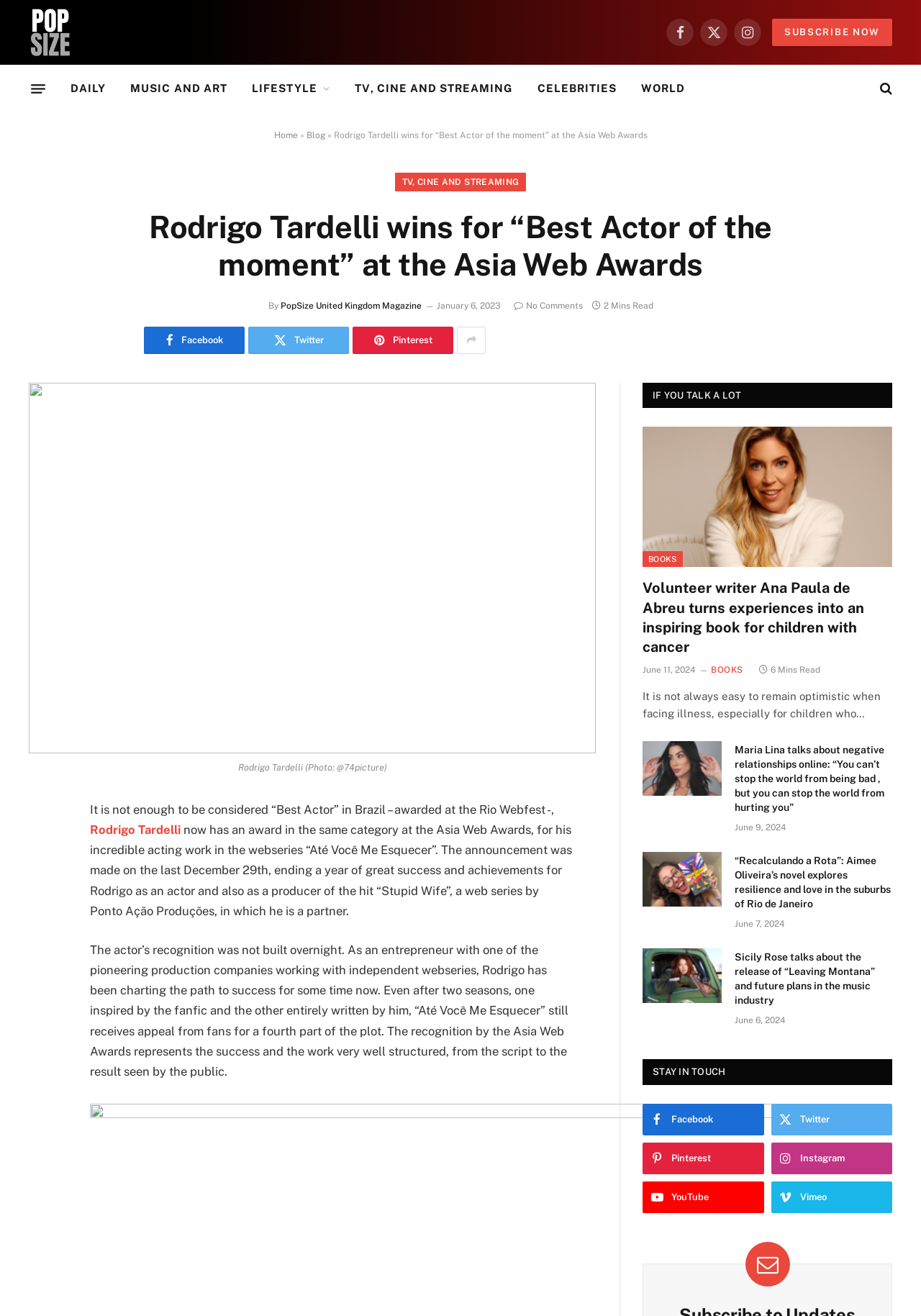Locate the bounding box coordinates for the element described below: "Let us know!". The coordinates must be four float values between 0 and 1, formatted as [left, top, right, bottom].

None